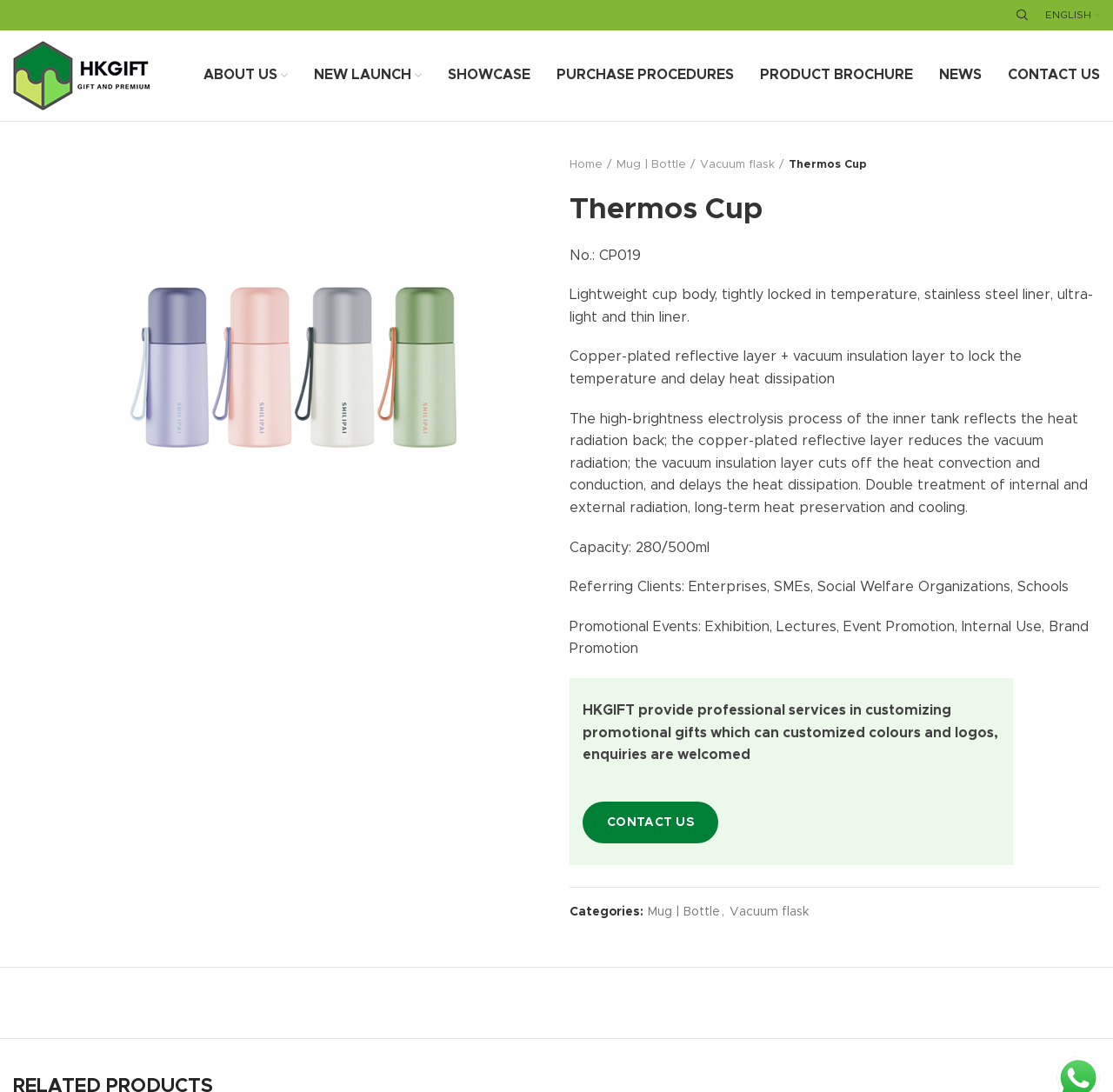Can you find the bounding box coordinates for the element to click on to achieve the instruction: "Click on Vacuum flask"?

[0.629, 0.143, 0.704, 0.16]